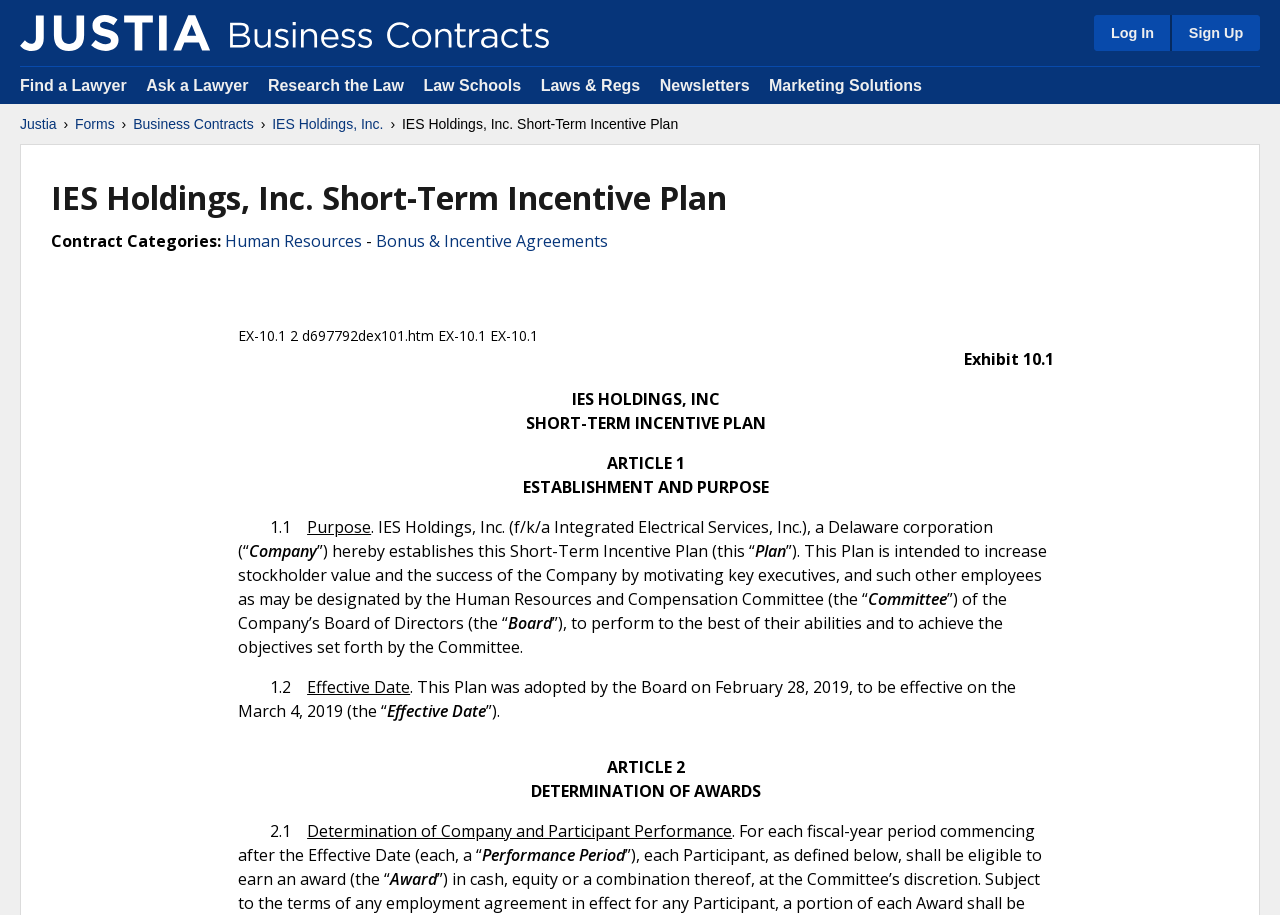What is a Performance Period?
Give a comprehensive and detailed explanation for the question.

I found the answer by reading the text content of the webpage, specifically the section 'ARTICLE 2 DETERMINATION OF AWARDS' which states that each fiscal-year period commencing after the Effective Date is referred to as a 'Performance Period'.